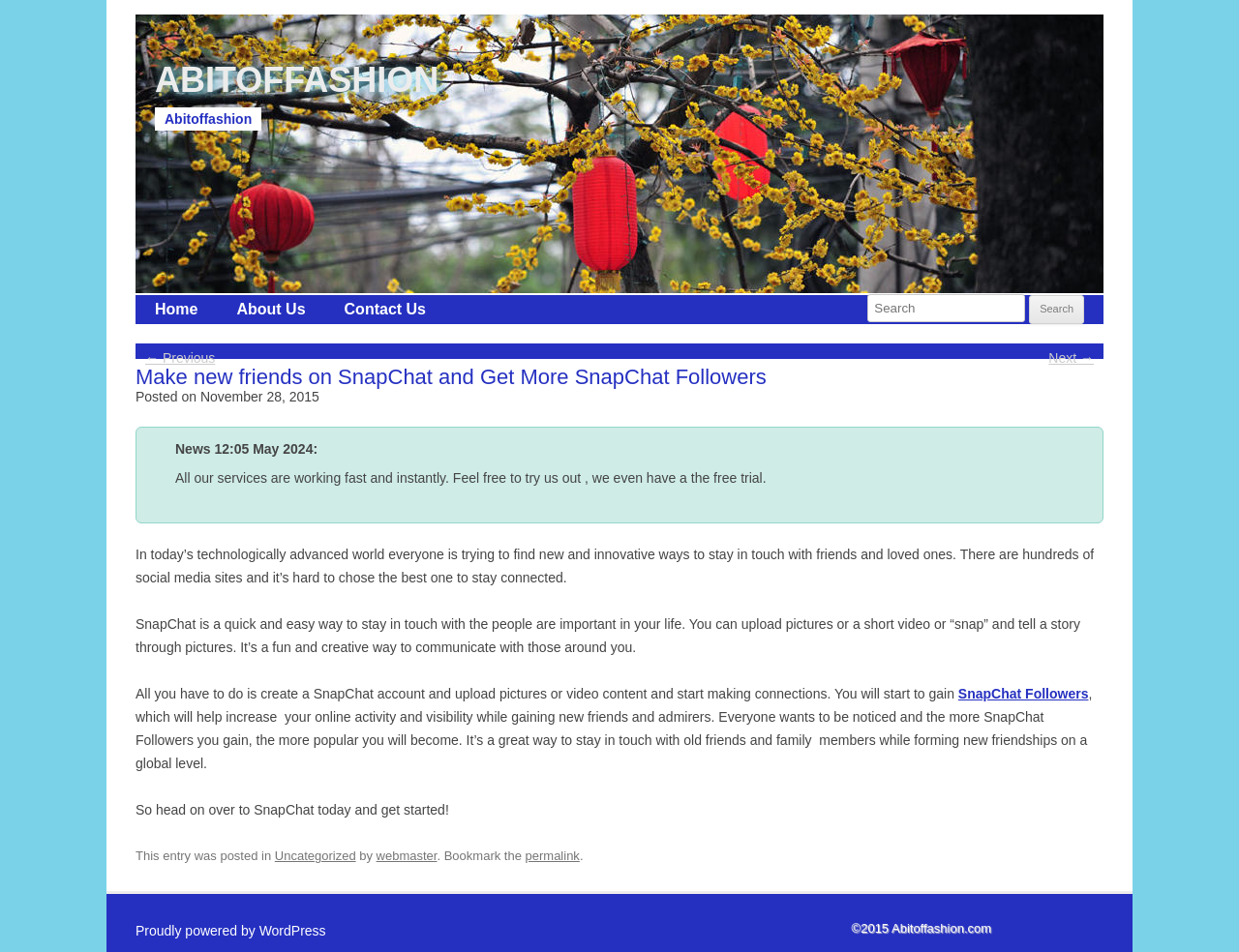Determine the bounding box coordinates of the element that should be clicked to execute the following command: "Click the 'About CNIC' link".

None